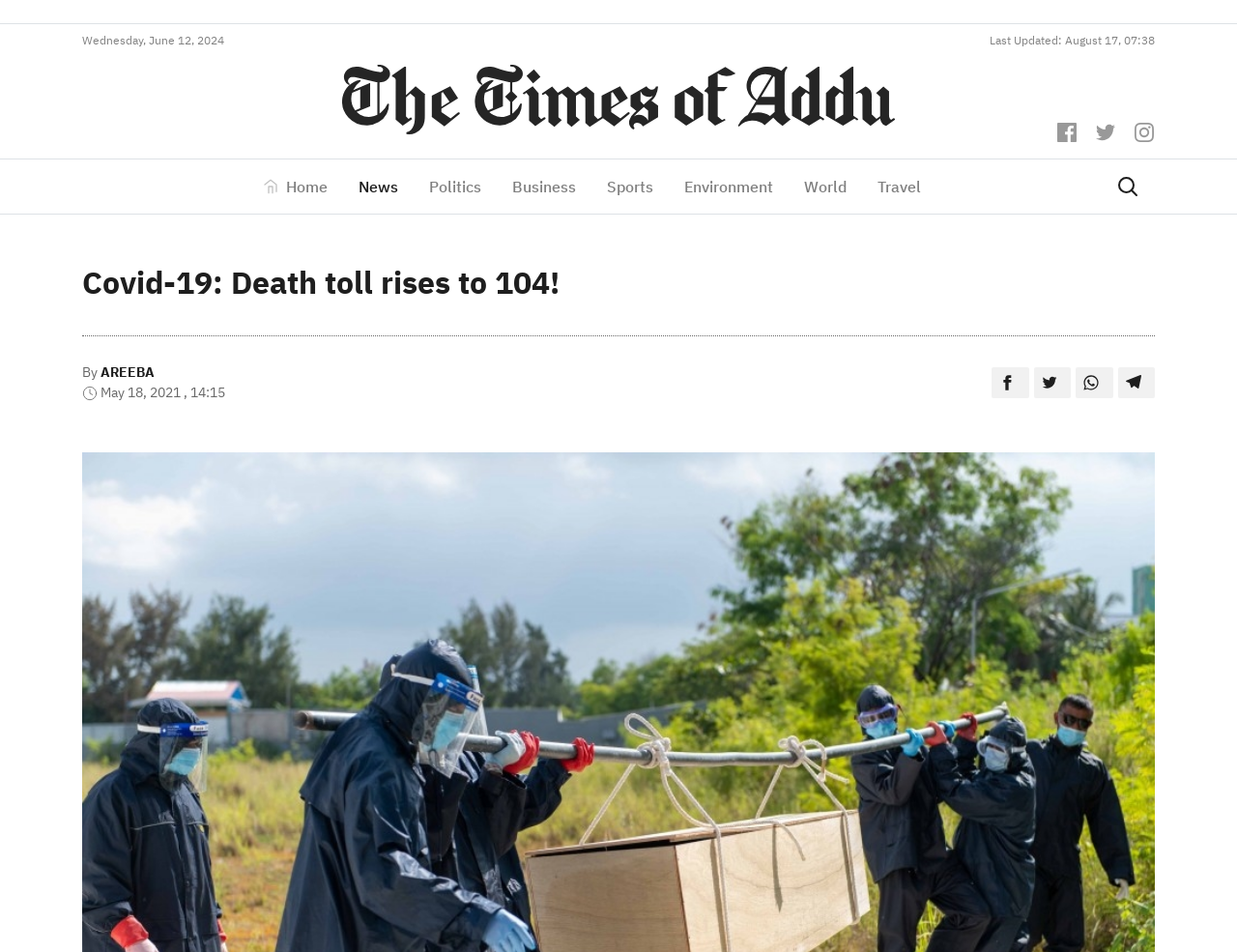What is the date of the news article?
Using the details shown in the screenshot, provide a comprehensive answer to the question.

I found the date of the news article by looking at the top of the webpage, where it says 'Wednesday, June 12, 2024' in a static text element.